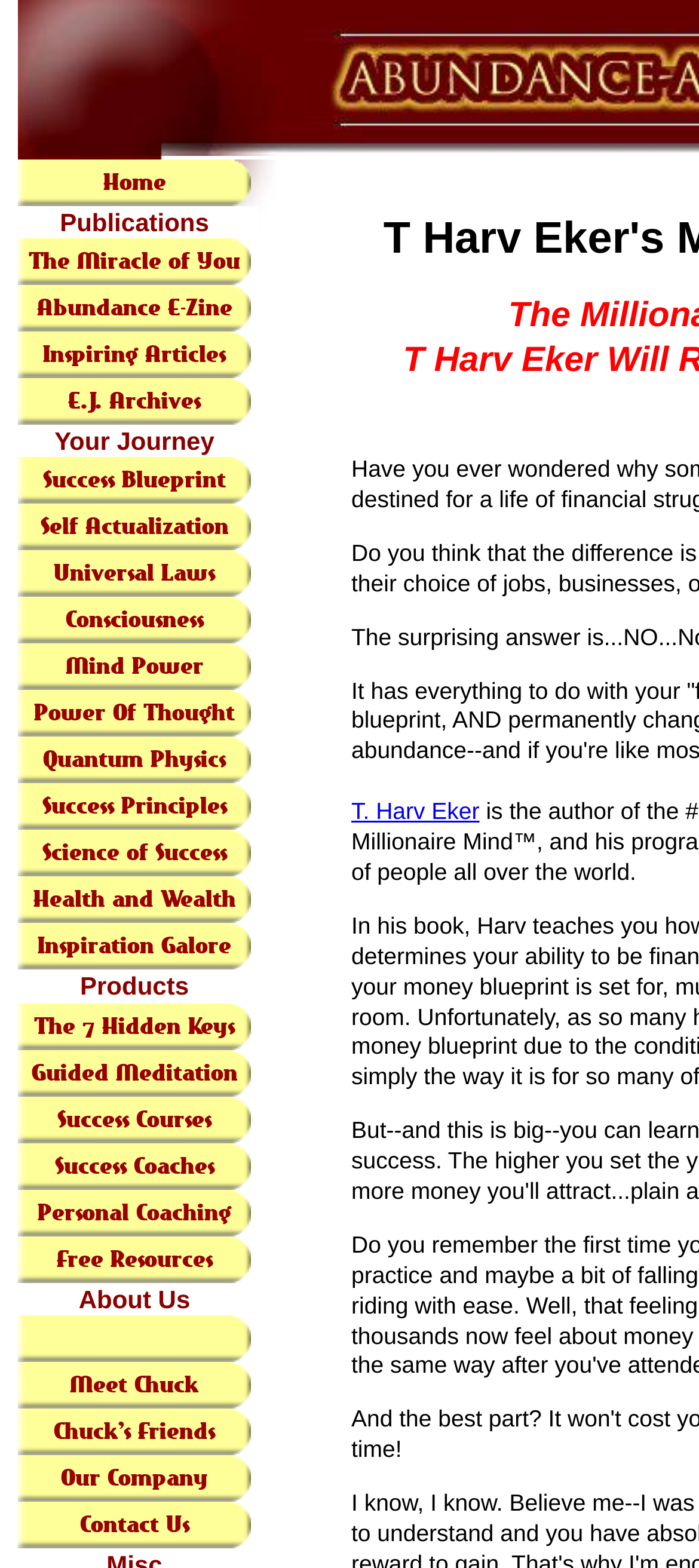Provide a short, one-word or phrase answer to the question below:
What is the link next to 'Home'?

Publications